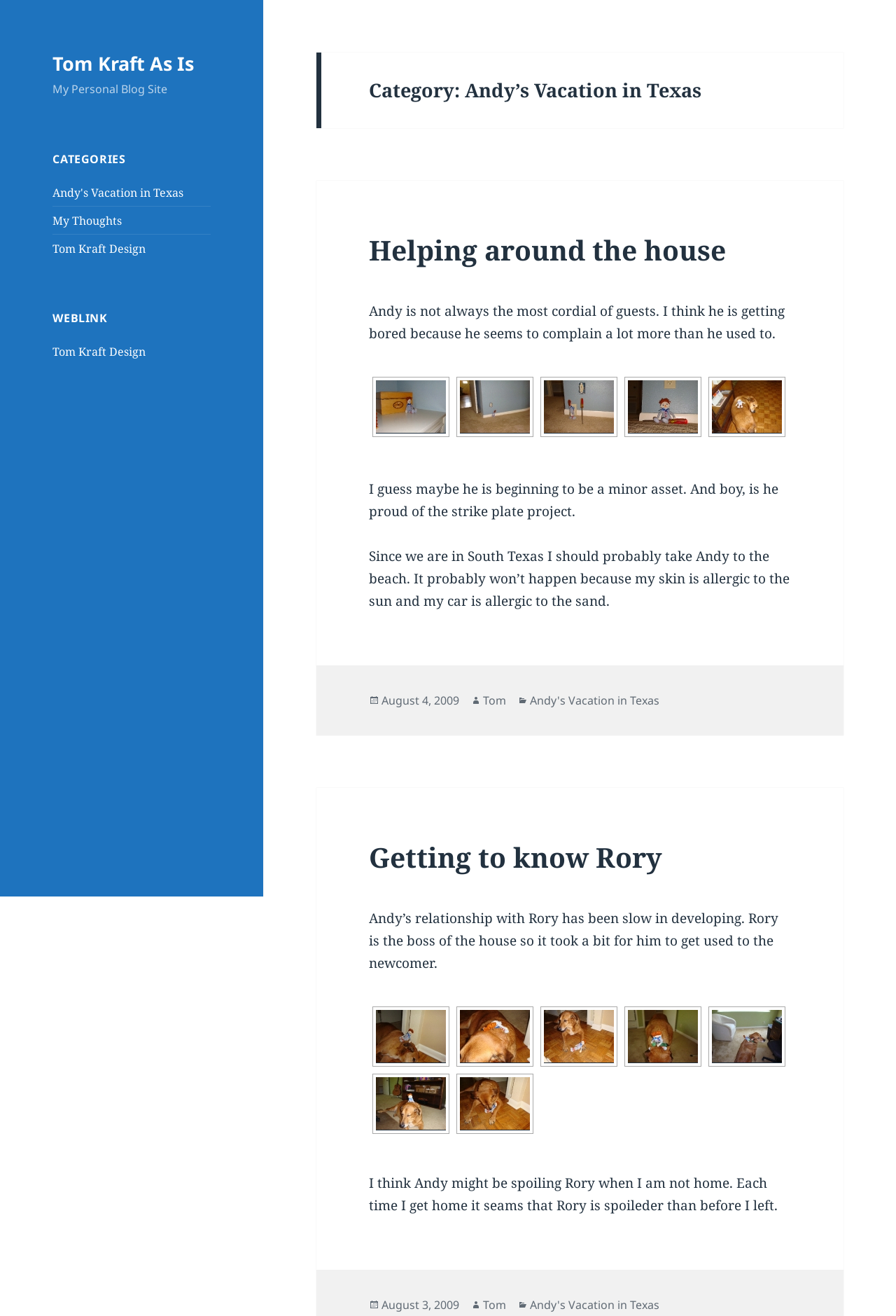Determine the bounding box for the UI element as described: "August 3, 2009May 28, 2021". The coordinates should be represented as four float numbers between 0 and 1, formatted as [left, top, right, bottom].

[0.426, 0.986, 0.513, 0.998]